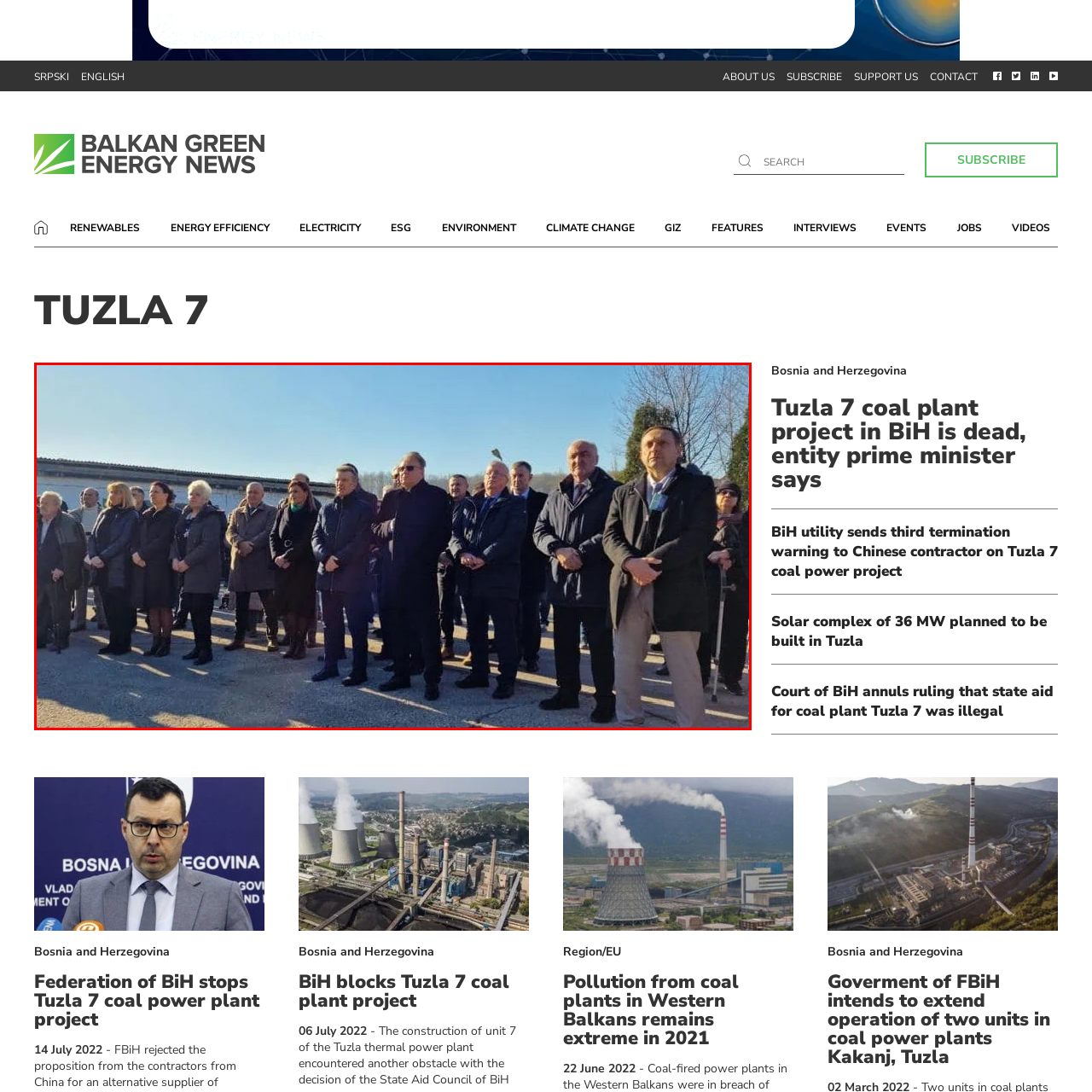Look at the area within the red bounding box, provide a one-word or phrase response to the following question: What is the likely purpose of the gathering?

reflection or commemoration